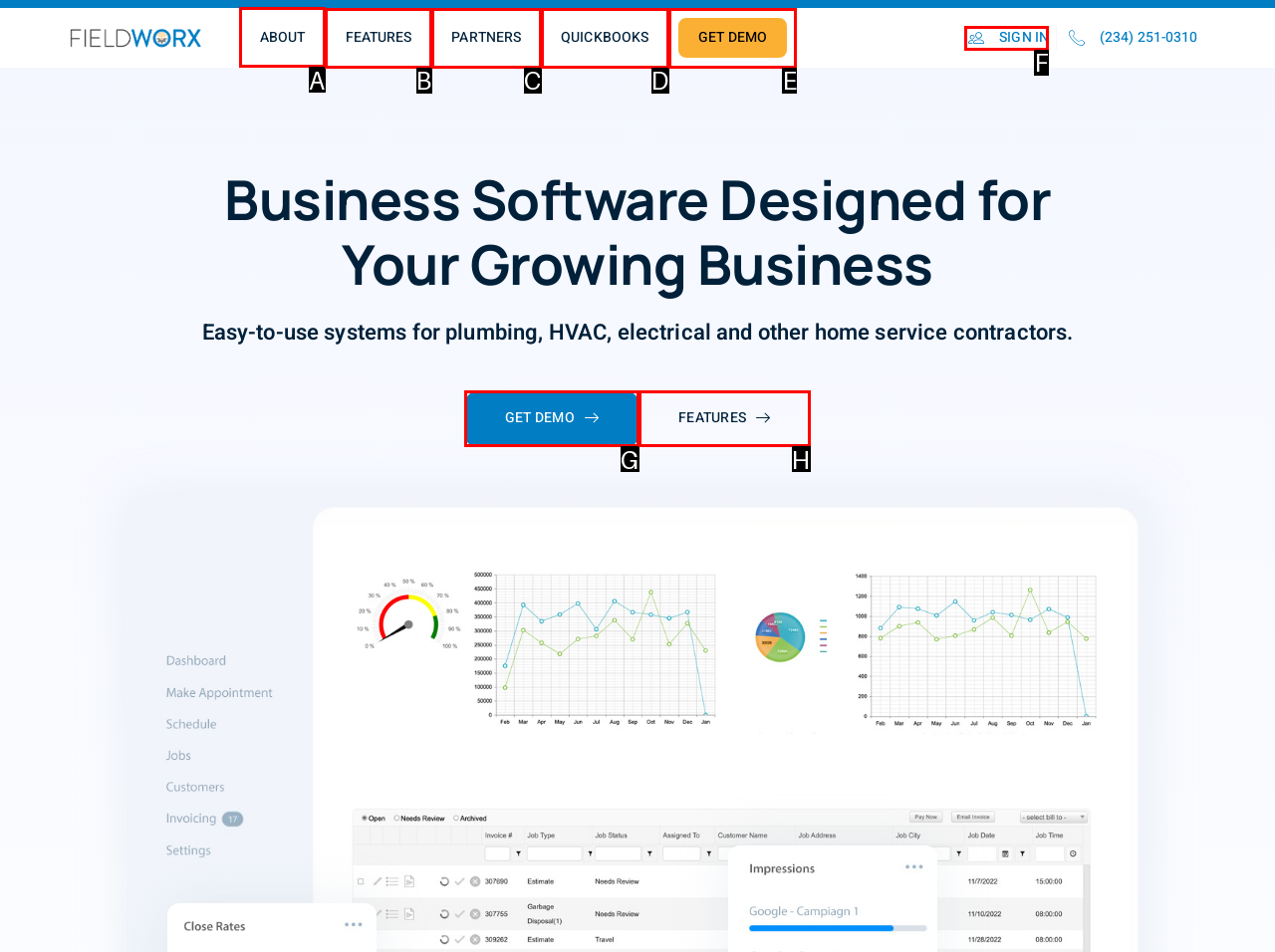Which option should be clicked to execute the following task: learn about the company? Respond with the letter of the selected option.

A